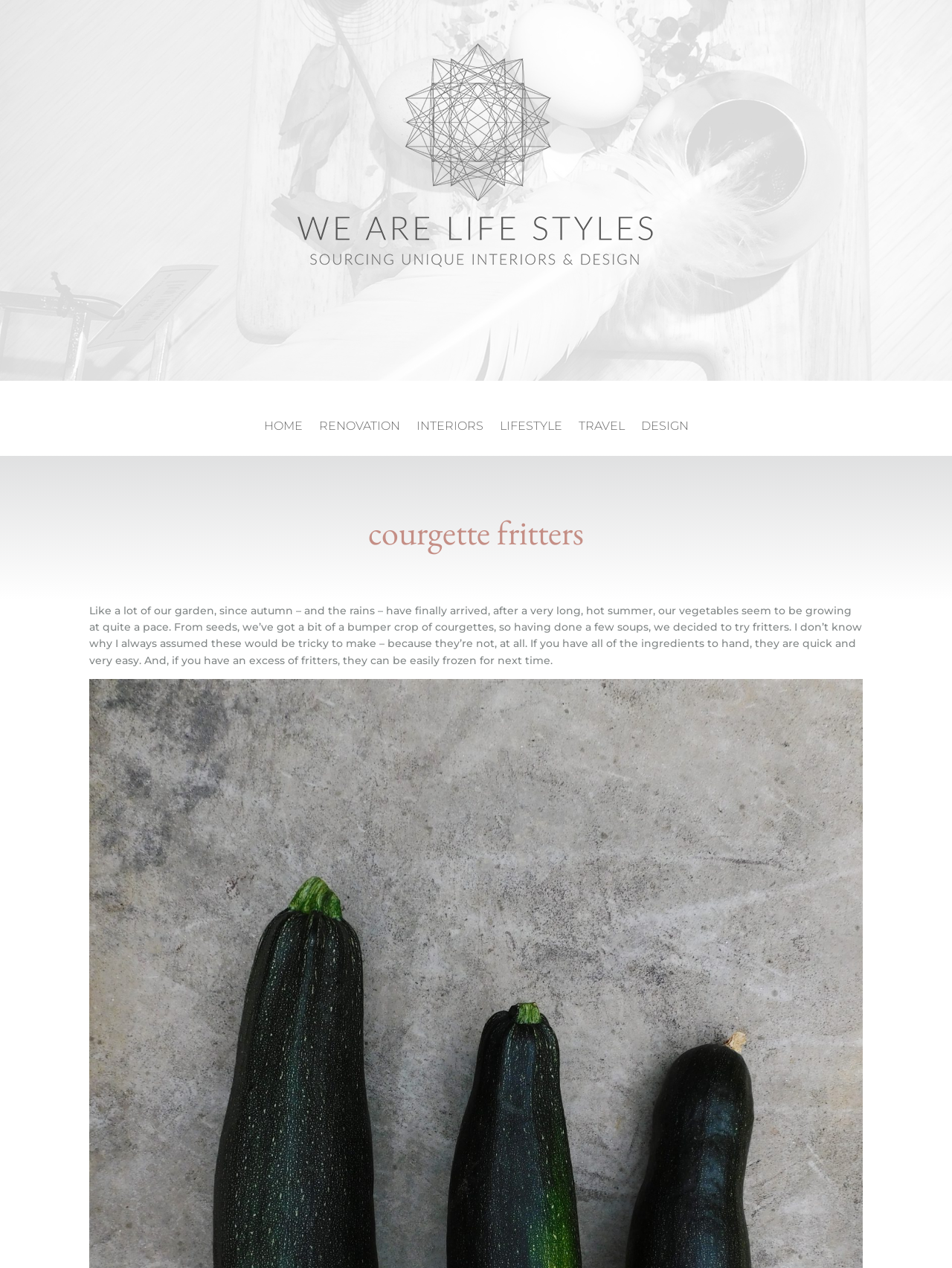Can the courgette fritters be frozen?
Please use the visual content to give a single word or phrase answer.

yes